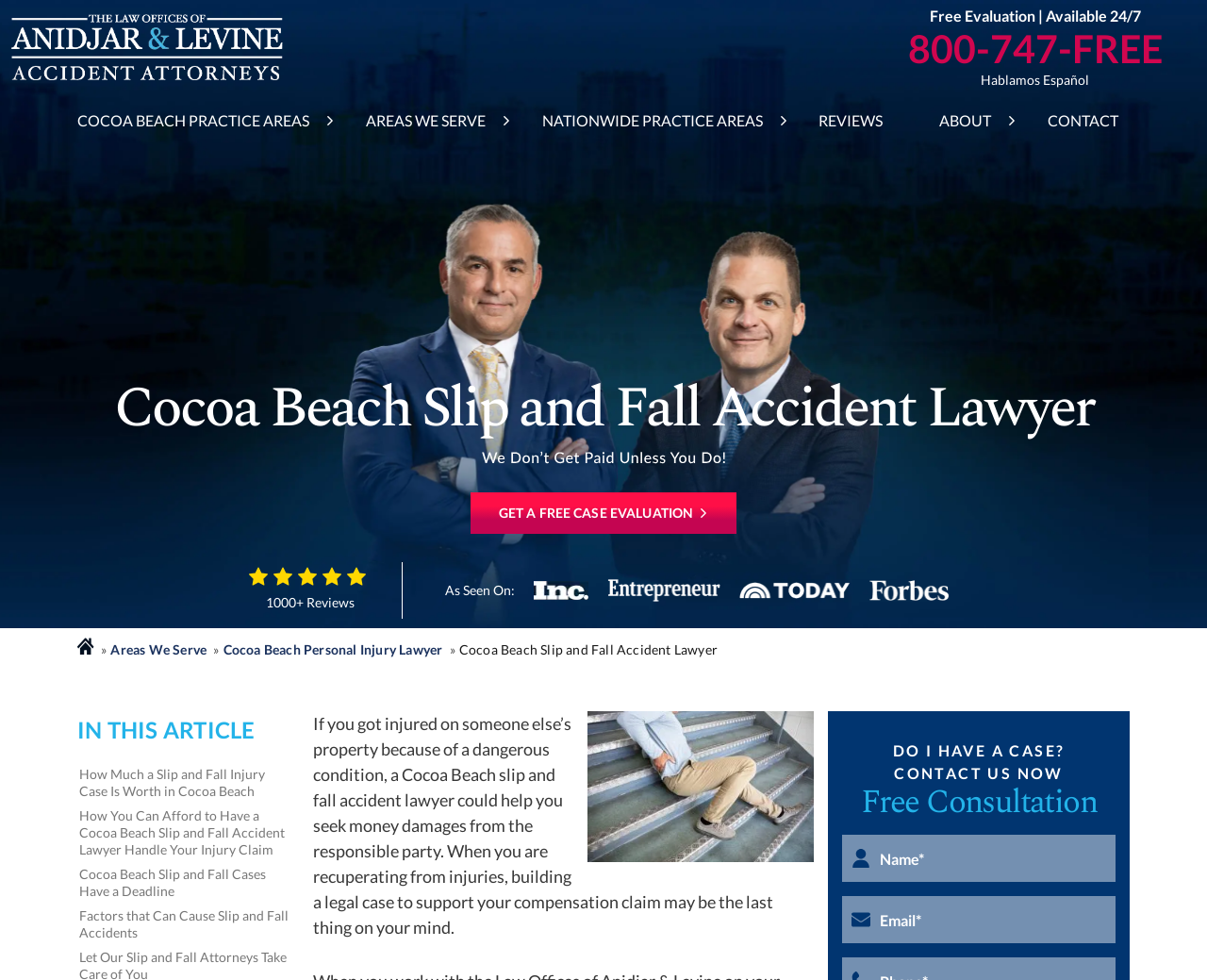Locate the bounding box coordinates of the clickable region necessary to complete the following instruction: "Click the 'Anidjar & Levine Personal Injury Lawyers' link". Provide the coordinates in the format of four float numbers between 0 and 1, i.e., [left, top, right, bottom].

[0.009, 0.014, 0.234, 0.082]